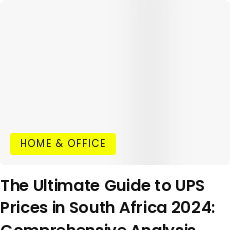Generate a comprehensive description of the image.

The image features the title "The Ultimate Guide to UPS Prices in South Africa 2024: Comprehensive Analysis and Comparison," prominently displayed to provide an overview of the content. Beneath the title, there's a bright yellow button labeled "HOME & OFFICE," suggesting that this section may lead to related categories or further resources focused on home and office products. The design elements are clean and professional, aiming to convey helpful and practical information regarding UPS pricing in South Africa for the year 2024. The combination of informative text and engaging visuals is designed to attract readers interested in making informed purchasing decisions for UPS systems.